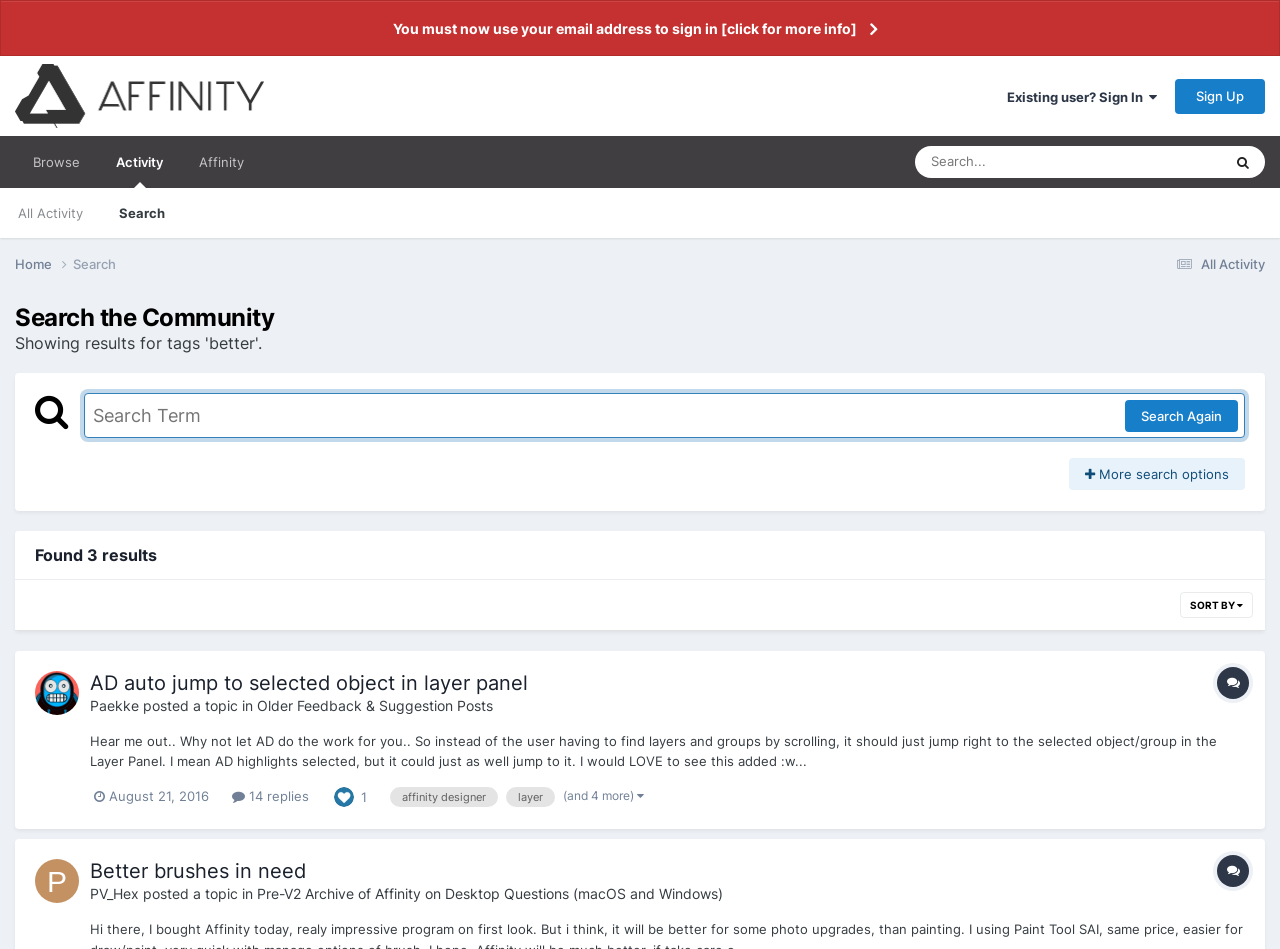Can you identify and provide the main heading of the webpage?

Search the Community